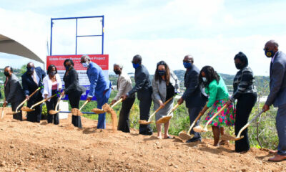What is the color of the sky in the background?
Using the image, answer in one word or phrase.

Blue